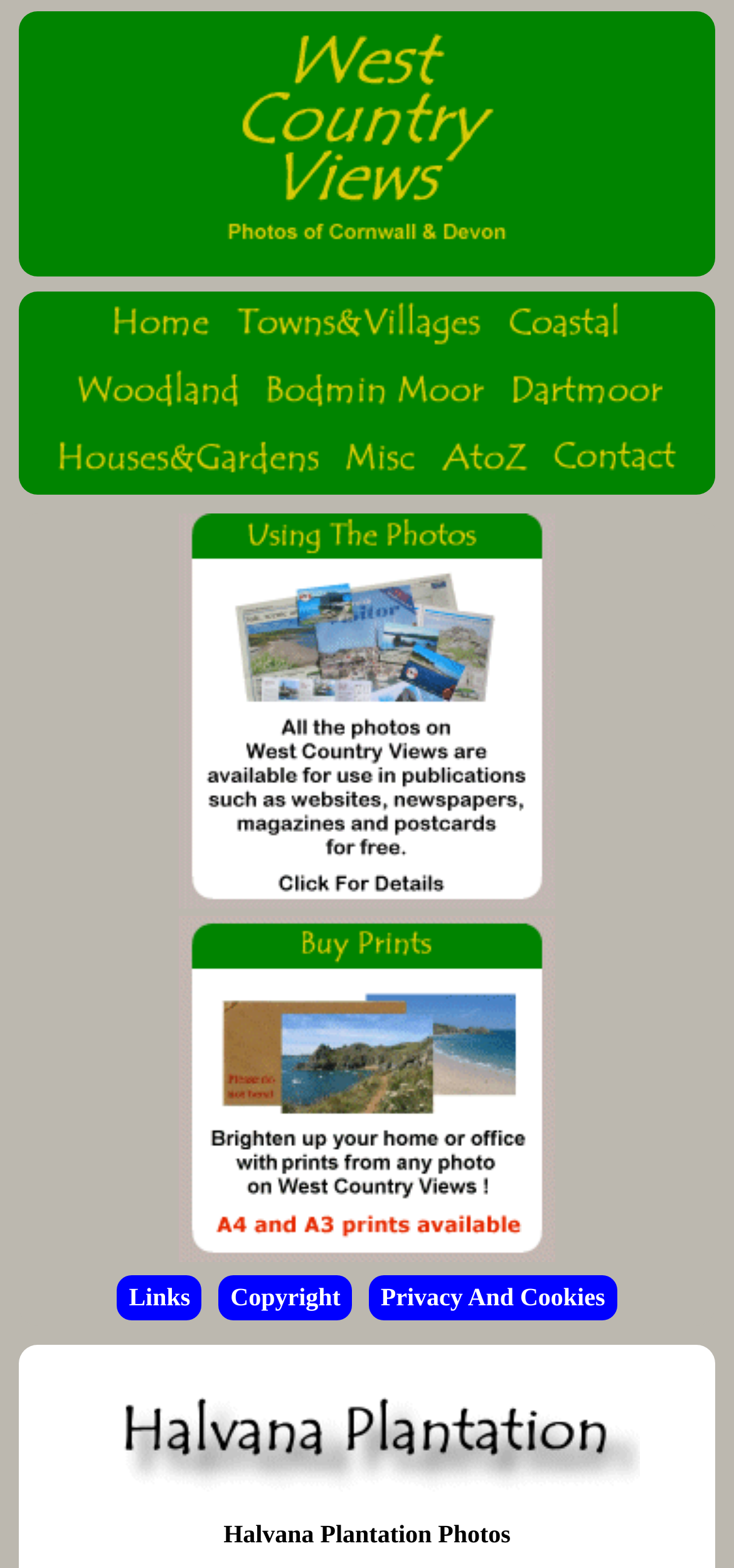Can I buy prints of the photos on this webpage?
Look at the image and respond with a one-word or short-phrase answer.

Yes